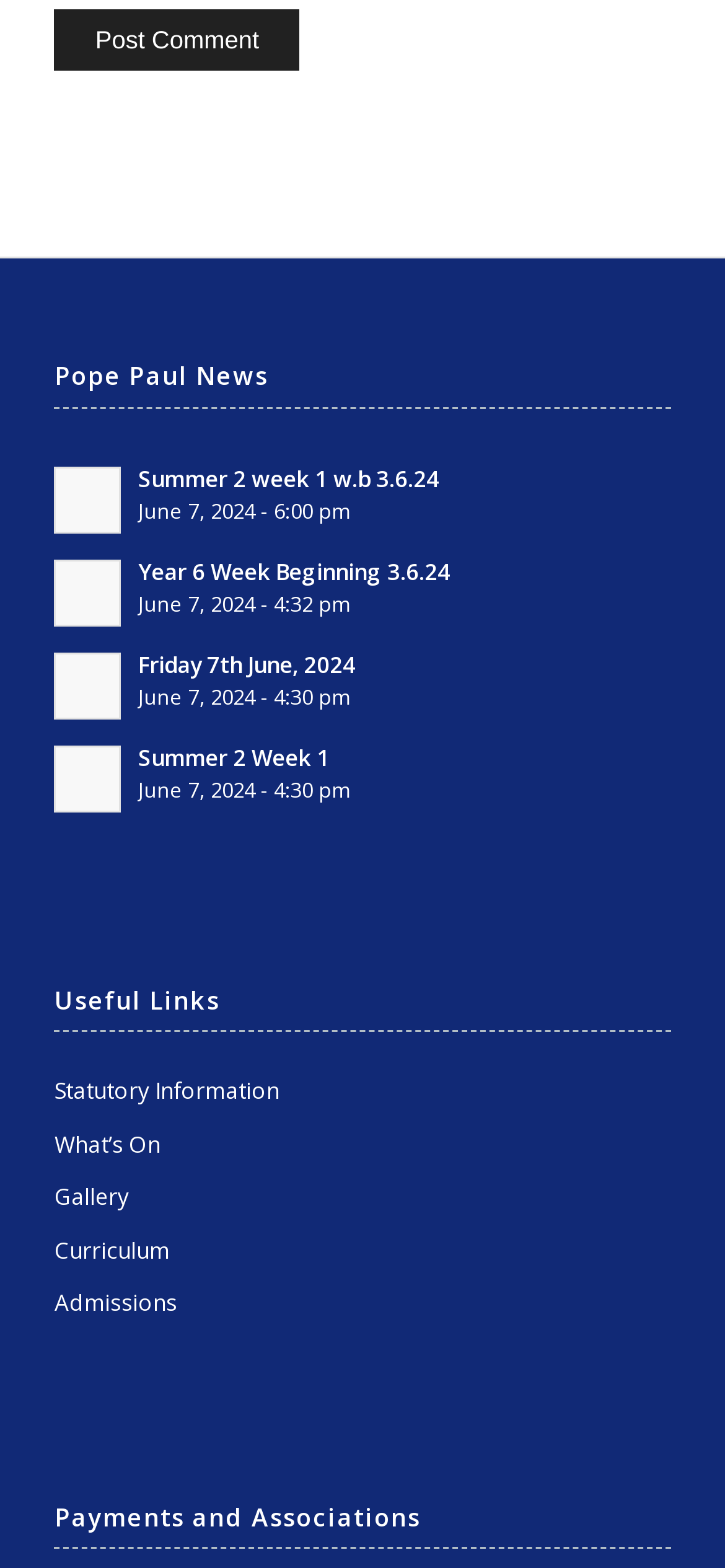What is the last category on the webpage?
Provide a comprehensive and detailed answer to the question.

The last heading on the webpage is 'Payments and Associations', which suggests that it is a category related to financial transactions or affiliations.